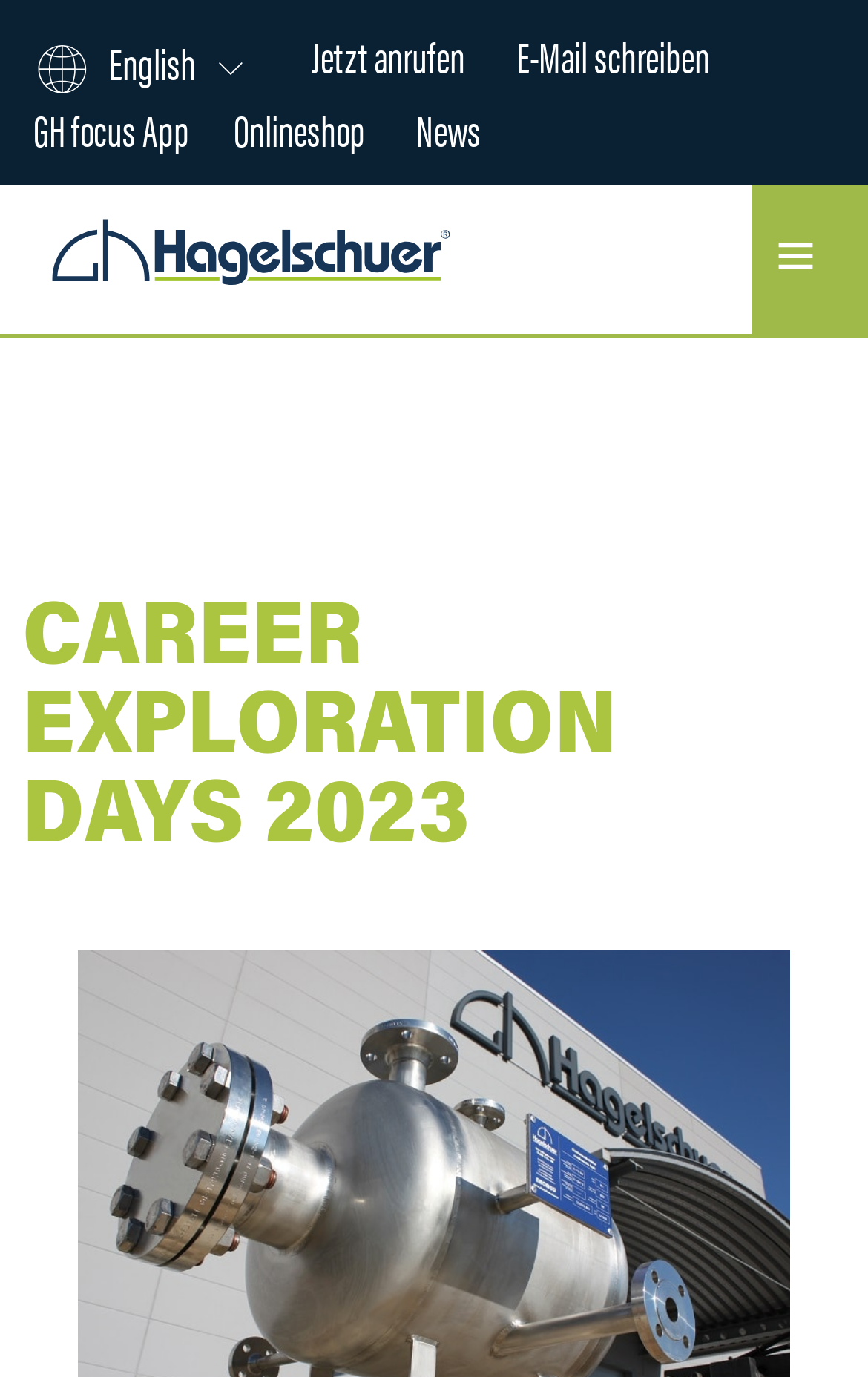Please identify the bounding box coordinates of the clickable area that will allow you to execute the instruction: "Write an email".

[0.595, 0.016, 0.818, 0.063]